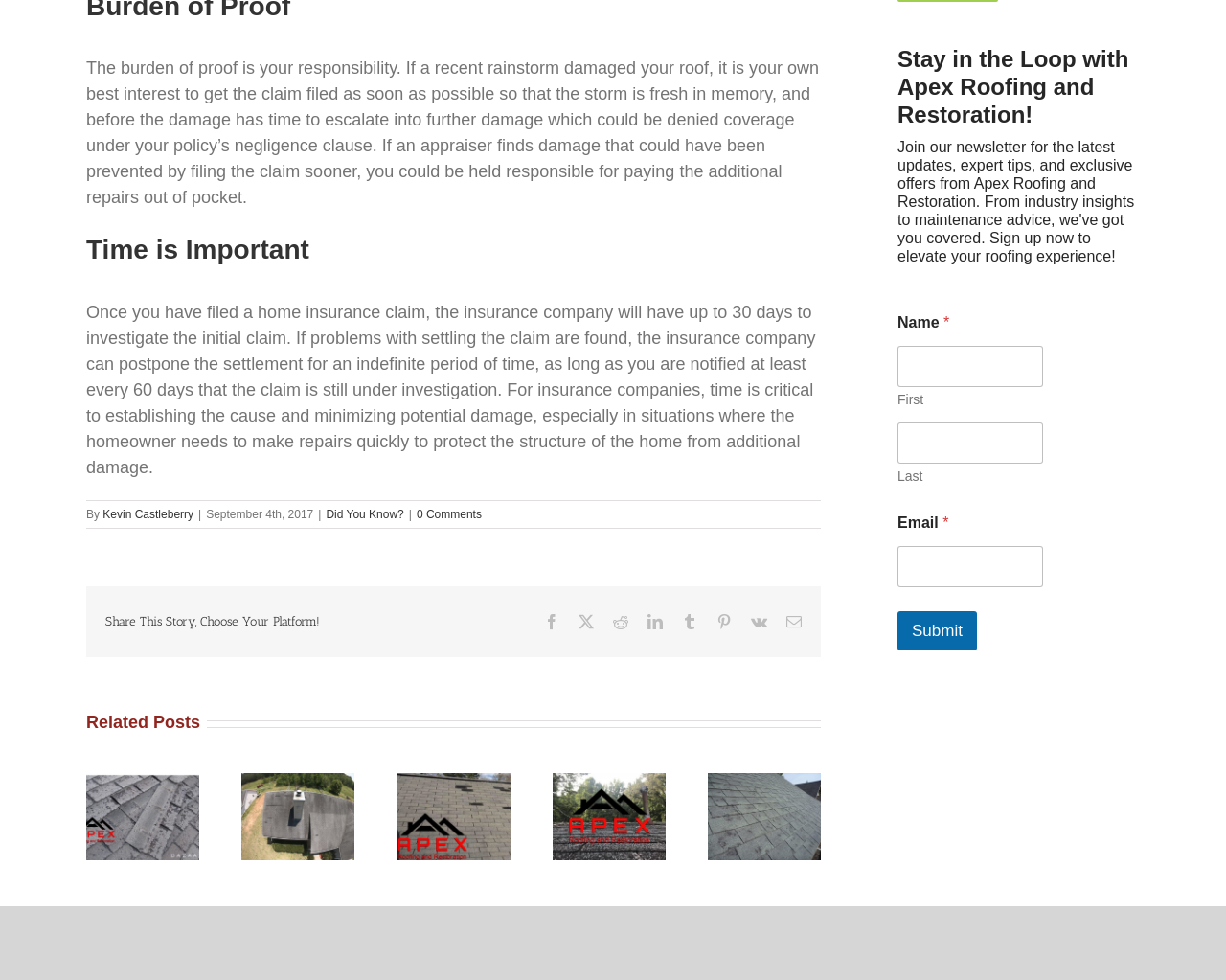What is the purpose of the form at the bottom of the webpage?
Use the image to answer the question with a single word or phrase.

To stay in the loop